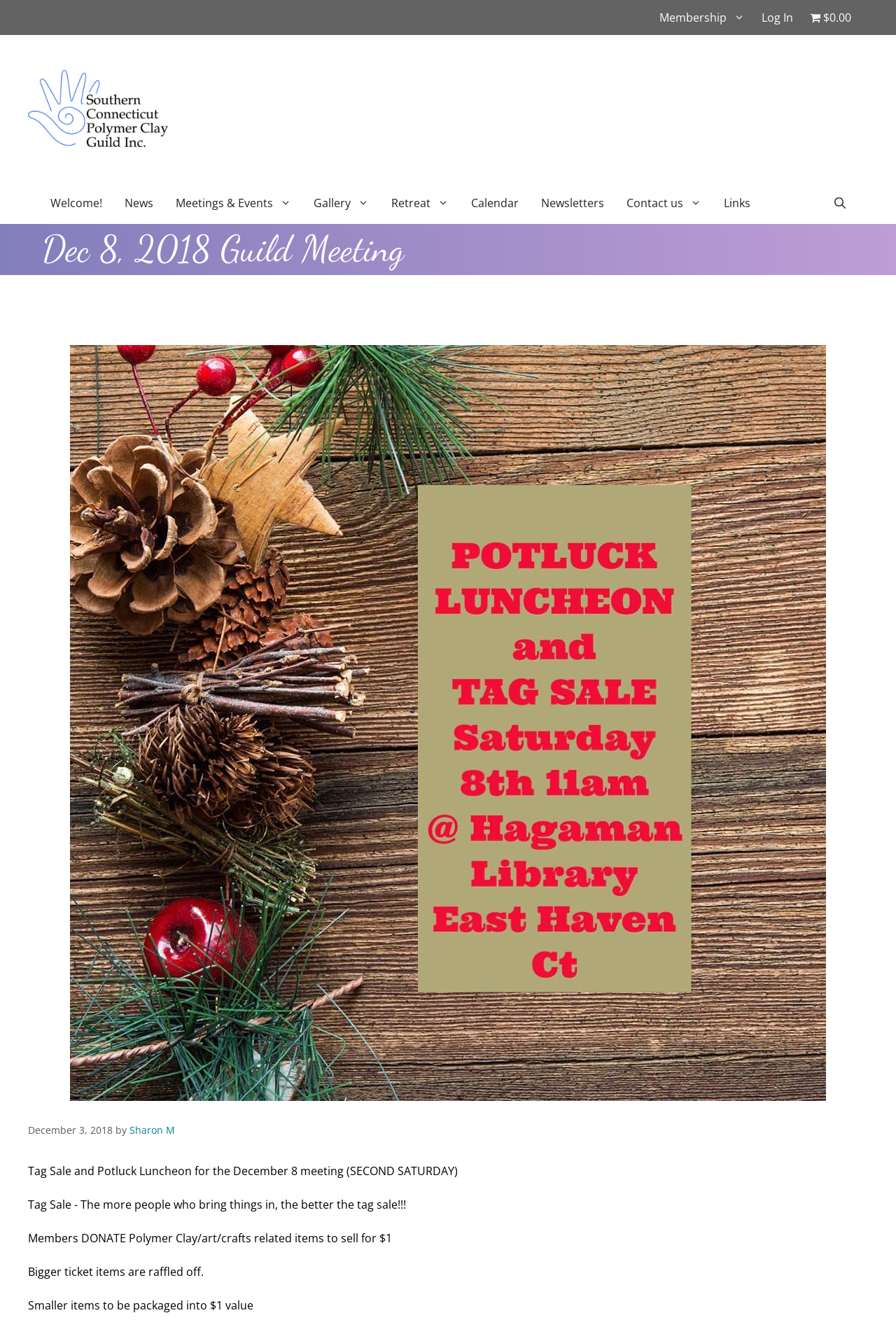Generate a detailed explanation of the webpage's features and information.

The webpage is about the Southern Connecticut Polymer Clay Guild's meeting on December 8, 2018. At the top, there are three links: "Membership", "Log In", and "Cart $0.00" with a small cart icon. Below these links, there is a banner with the site's name and a logo. 

Under the banner, there is a navigation menu with nine links: "Welcome!", "News", "Meetings & Events", "Gallery", "Retreat", "Calendar", "Newsletters", "Contact us", and "Links". On the right side of the navigation menu, there is a search bar link.

The main content of the webpage is about the December 8 guild meeting, which includes a tag sale and potluck luncheon. The meeting is on the second Saturday of the month. There are five paragraphs of text describing the event. The first paragraph mentions the tag sale and potluck luncheon. The second paragraph explains that the more people who bring items to sell, the better the tag sale will be. The third paragraph states that members can donate polymer clay, art, or craft-related items to sell for $1. The fourth paragraph mentions that bigger ticket items will be raffled off, and the fifth paragraph explains that smaller items will be packaged into $1 value bundles.